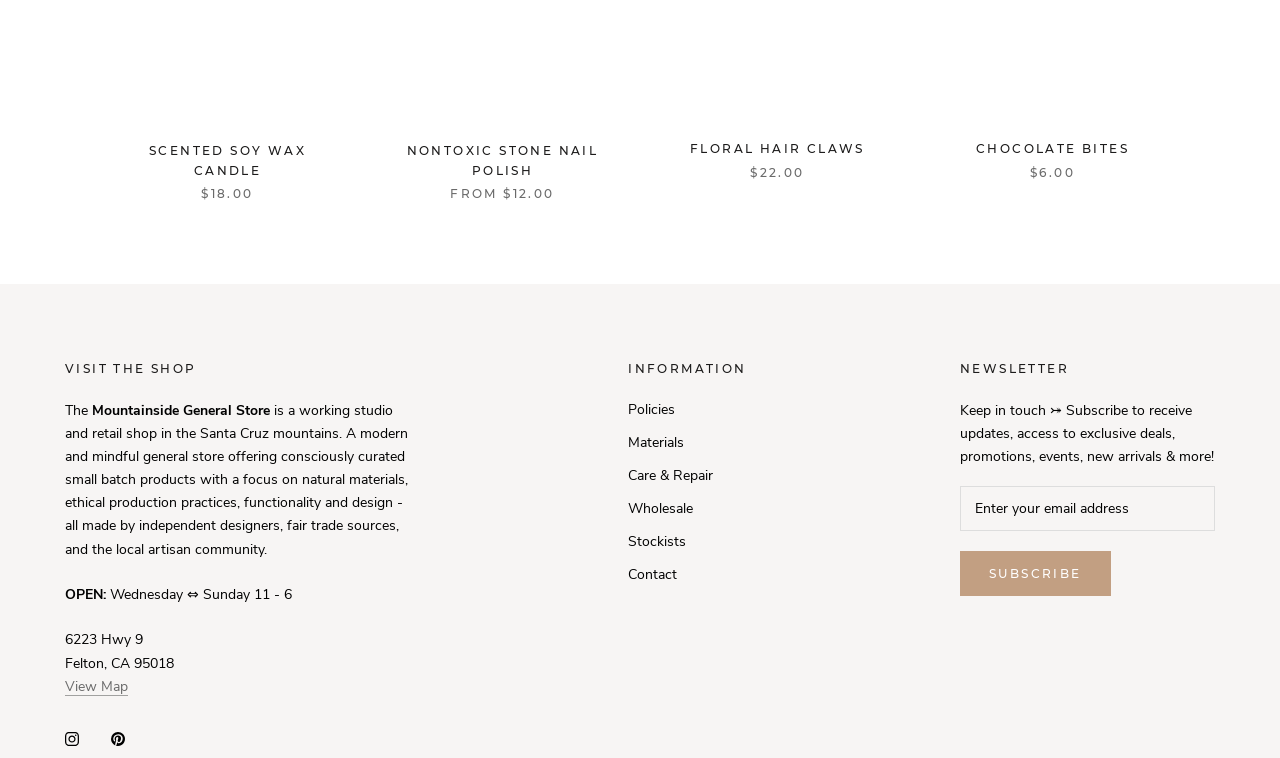What is the purpose of the Mountainside General Store?
Can you offer a detailed and complete answer to this question?

I found the purpose of the Mountainside General Store by reading the StaticText element that describes the store, which says 'A modern and mindful general store offering consciously curated small batch products with a focus on natural materials, ethical production practices, functionality and design - all made by independent designers, fair trade sources, and the local artisan community'.